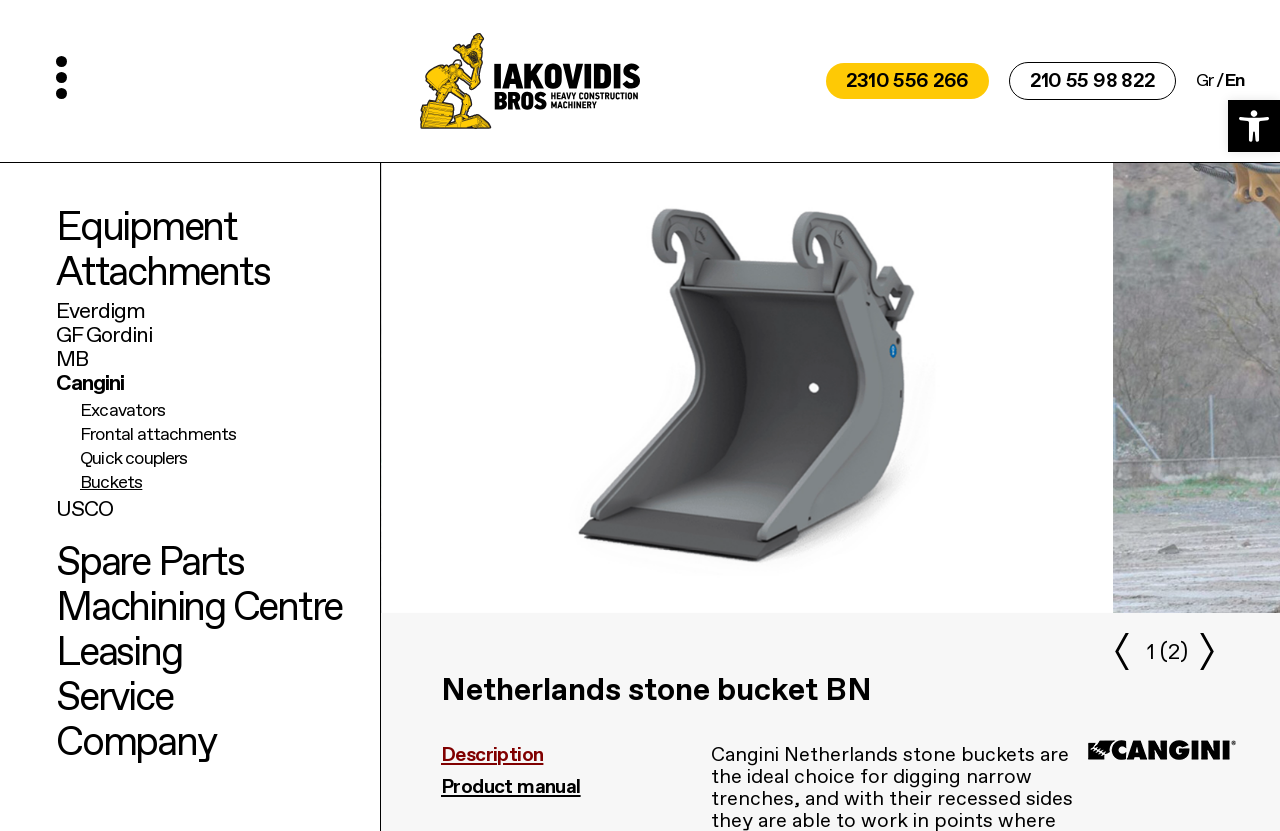From the given element description: "Quick couplers", find the bounding box for the UI element. Provide the coordinates as four float numbers between 0 and 1, in the order [left, top, right, bottom].

[0.062, 0.538, 0.147, 0.567]